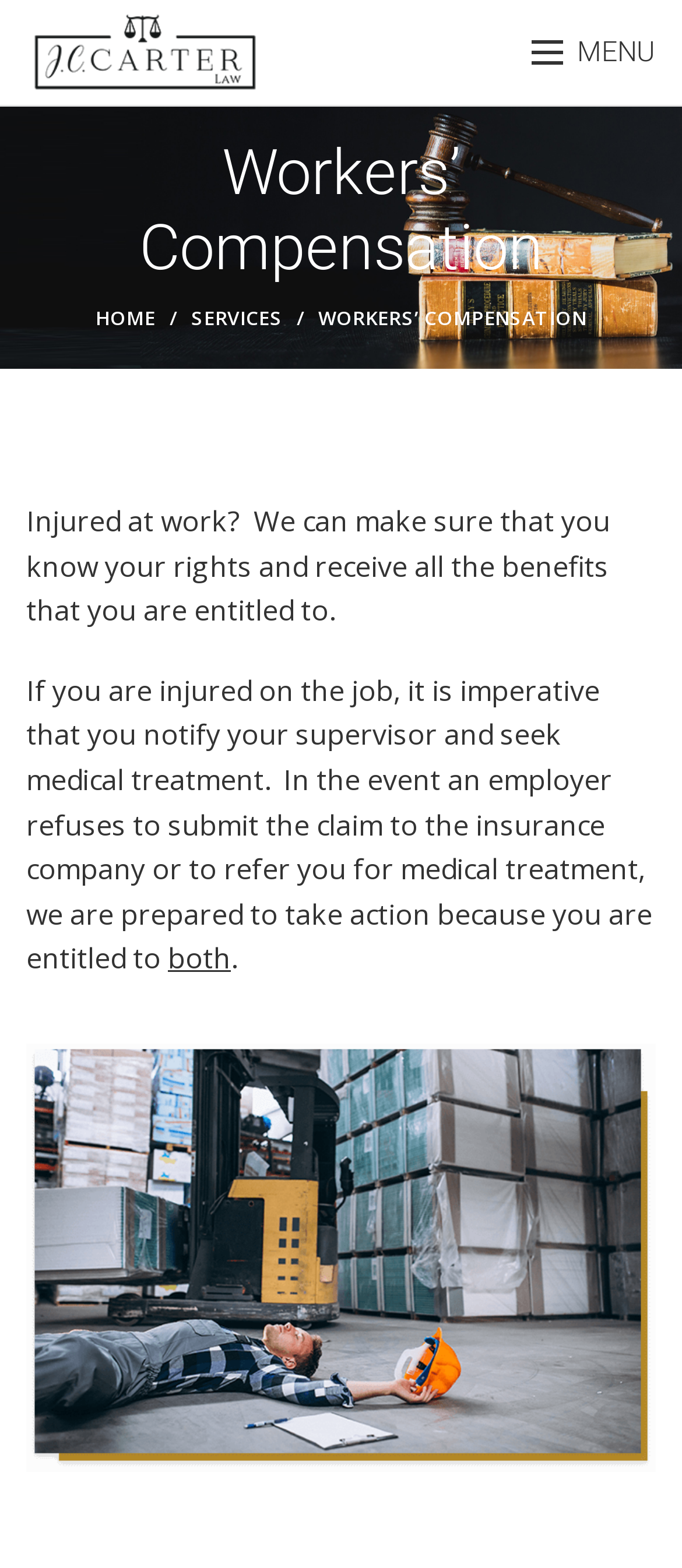Using the given description, provide the bounding box coordinates formatted as (top-left x, top-left y, bottom-right x, bottom-right y), with all values being floating point numbers between 0 and 1. Description: alt="JC Carter Law"

[0.038, 0.0, 0.387, 0.067]